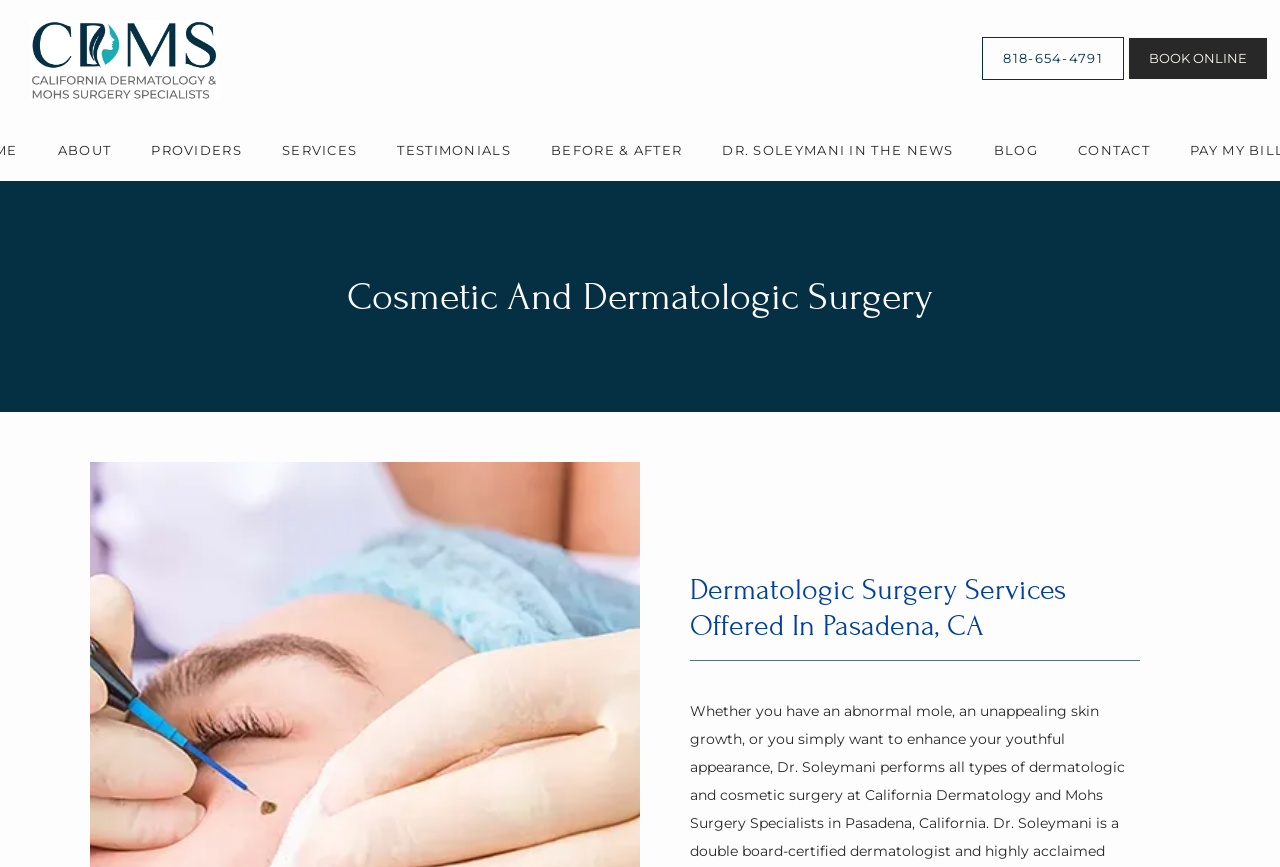Could you identify the text that serves as the heading for this webpage?

Cosmetic And Dermatologic Surgery